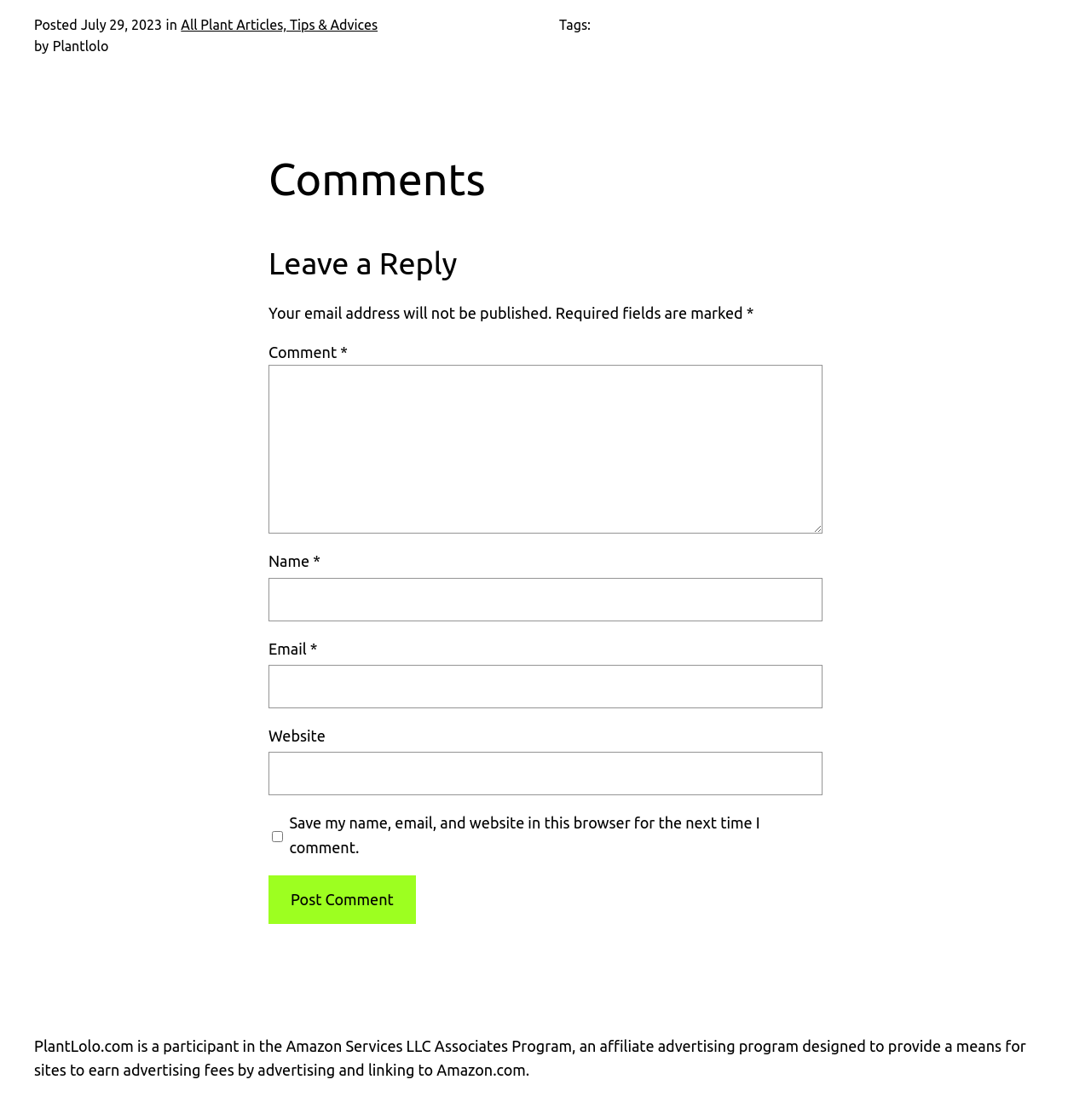What is the affiliate program mentioned at the bottom of the page?
Based on the screenshot, respond with a single word or phrase.

Amazon Services LLC Associates Program